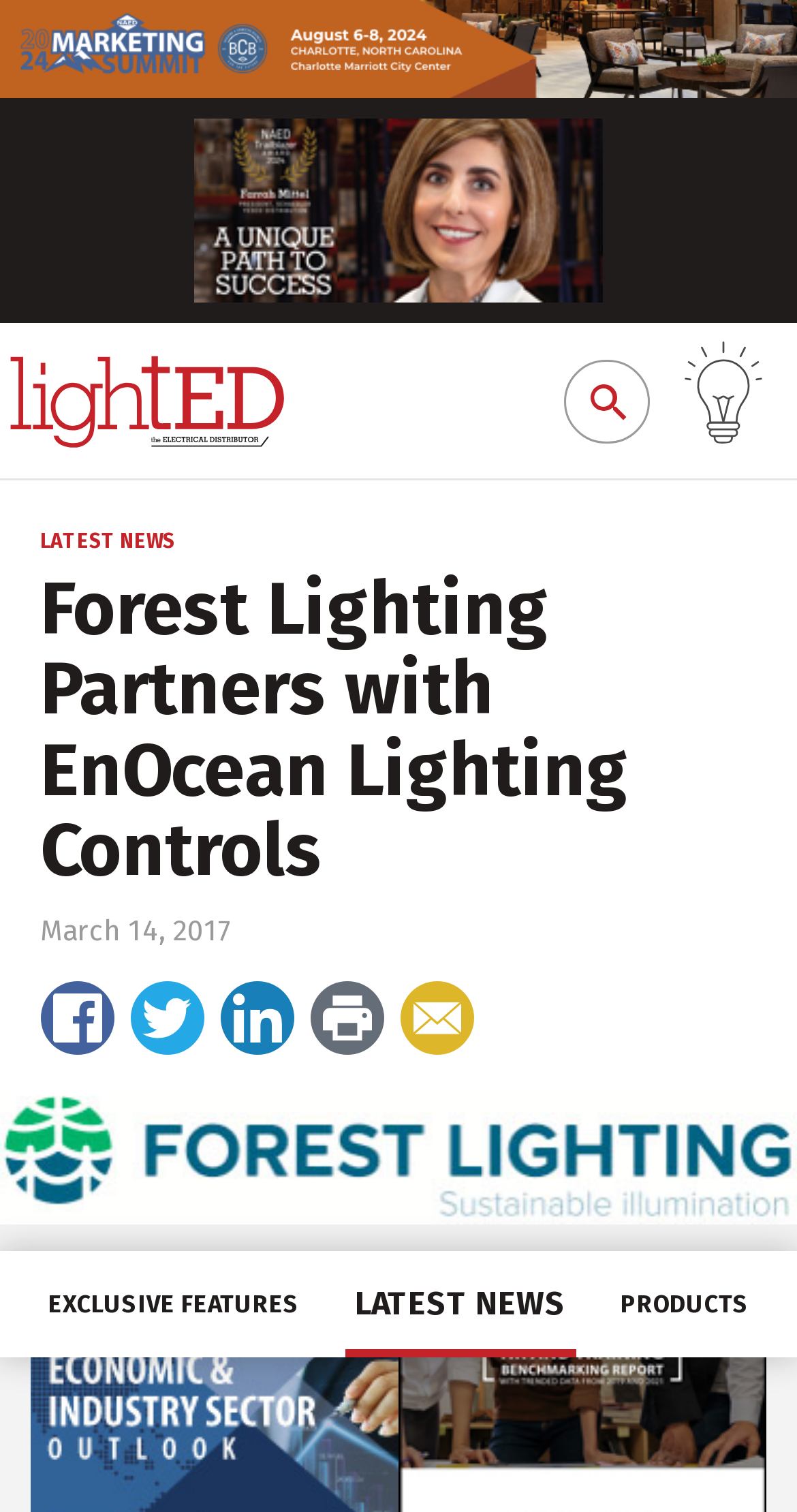Please provide the main heading of the webpage content.

Forest Lighting Partners with EnOcean Lighting Controls